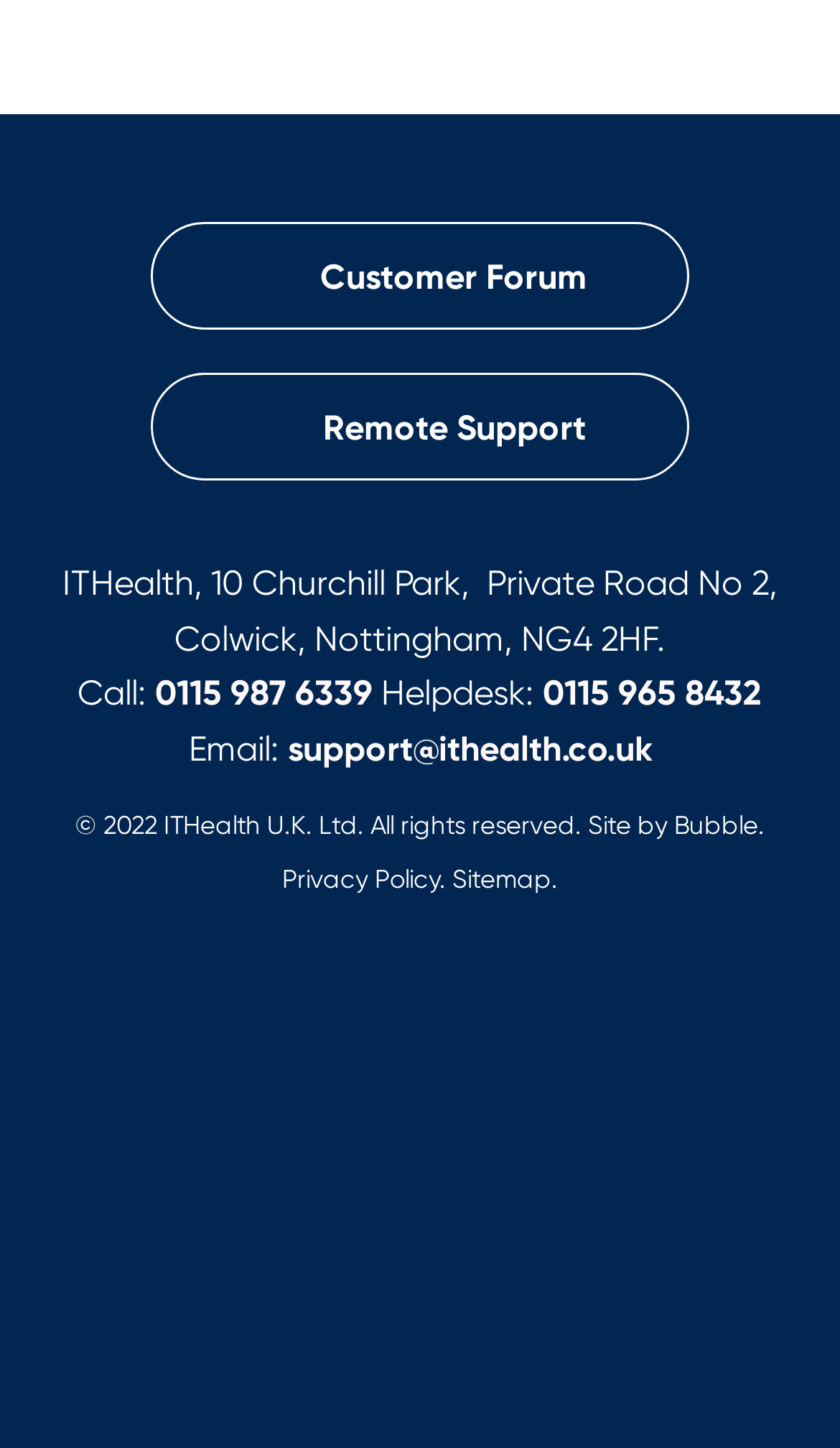Pinpoint the bounding box coordinates of the clickable element to carry out the following instruction: "Call the helpdesk."

[0.646, 0.465, 0.908, 0.493]